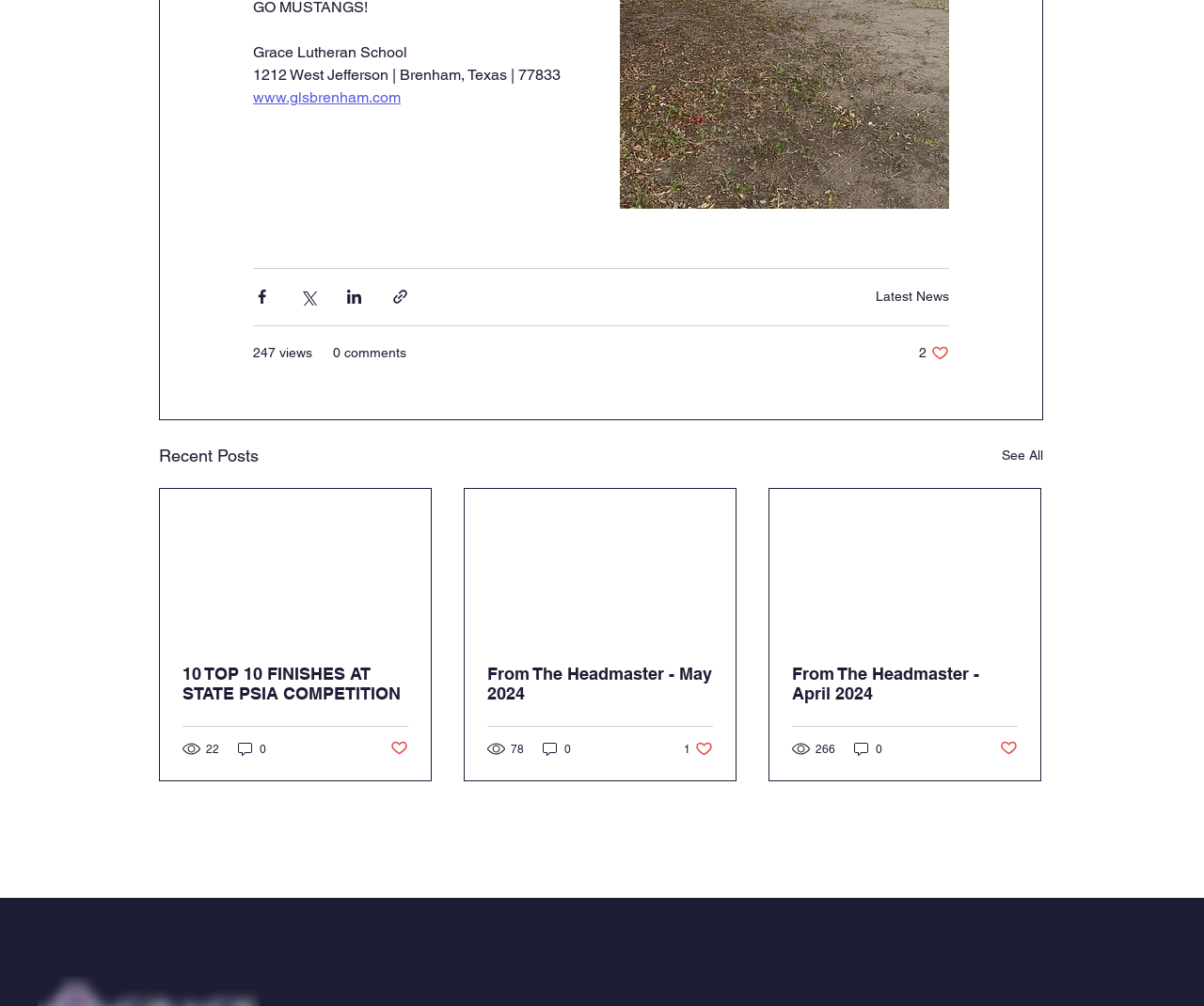What is the title of the first recent post?
With the help of the image, please provide a detailed response to the question.

The first recent post is an article element that contains a link with the title '10 TOP 10 FINISHES AT STATE PSIA COMPETITION'. This title is the first thing that appears in the article element.